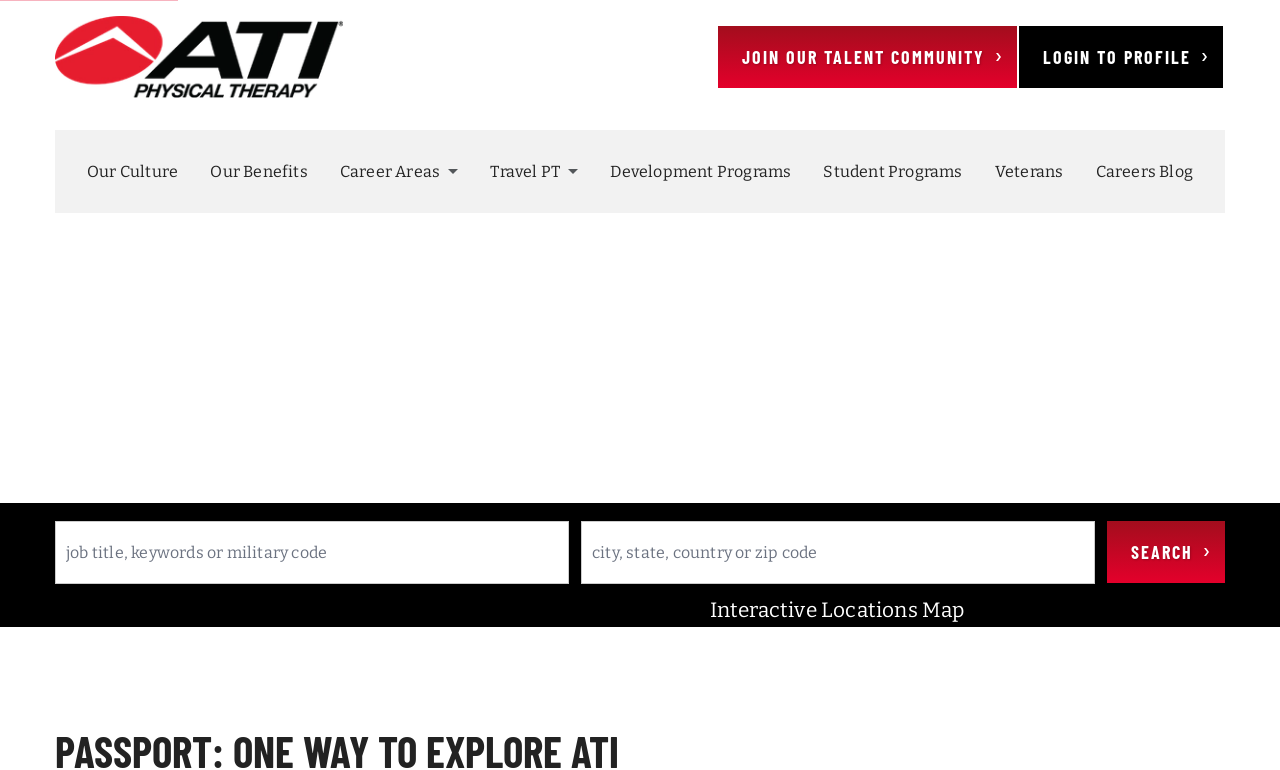Locate the bounding box coordinates of the element to click to perform the following action: 'Click the link to view the list of approved chargepoint models'. The coordinates should be given as four float values between 0 and 1, in the form of [left, top, right, bottom].

None